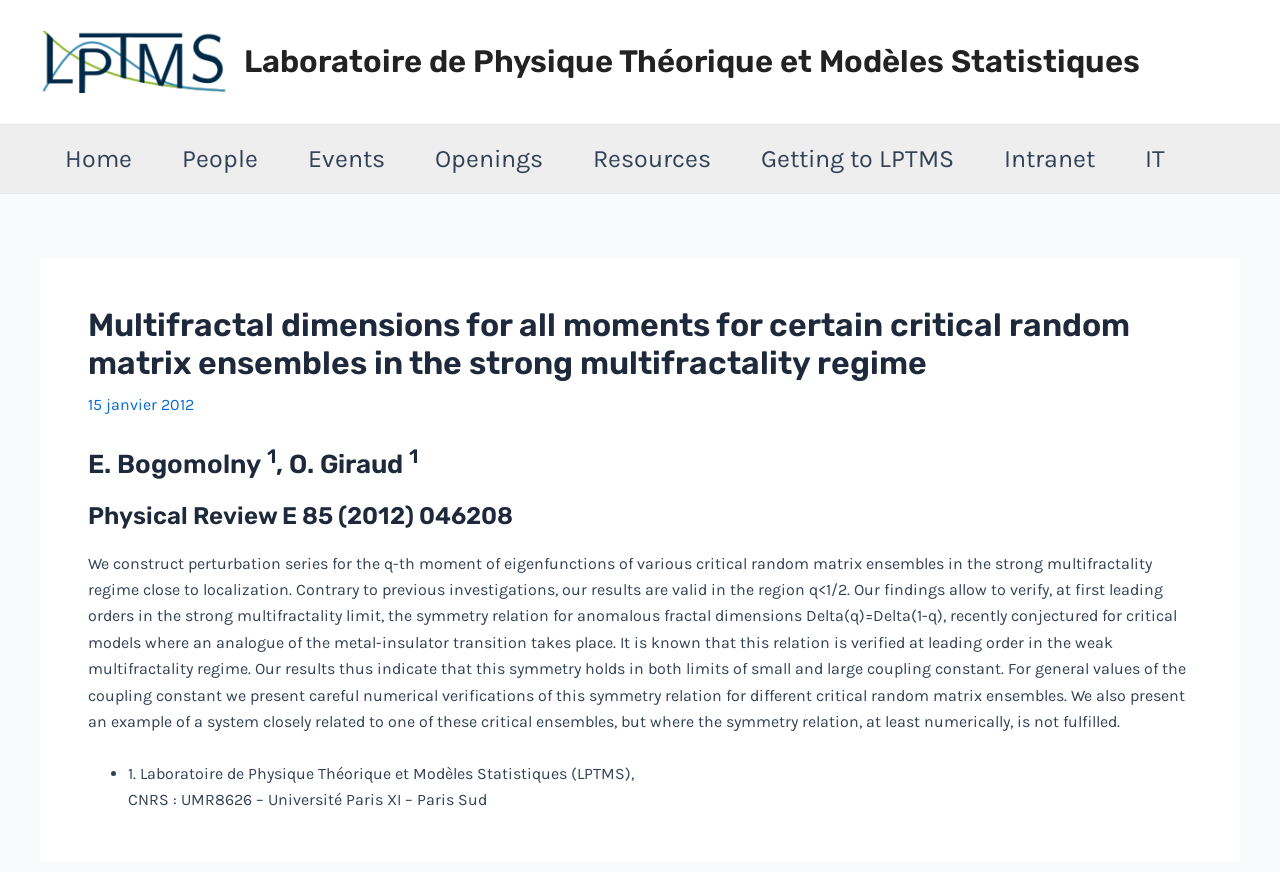Determine the bounding box coordinates of the clickable region to follow the instruction: "go to Laboratoire de Physique Théorique et Modèles Statistiques".

[0.031, 0.058, 0.178, 0.08]